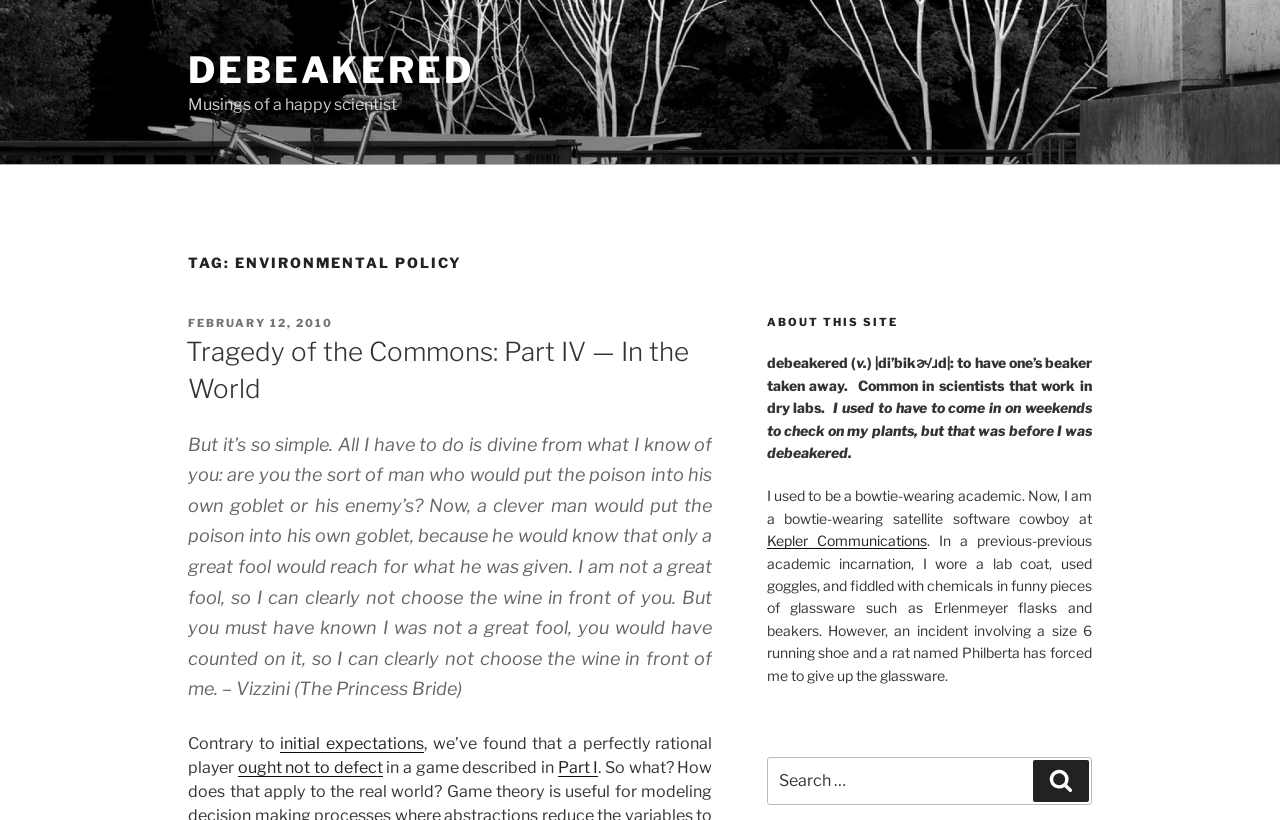Please give a one-word or short phrase response to the following question: 
What is the name of the website?

Debeakered